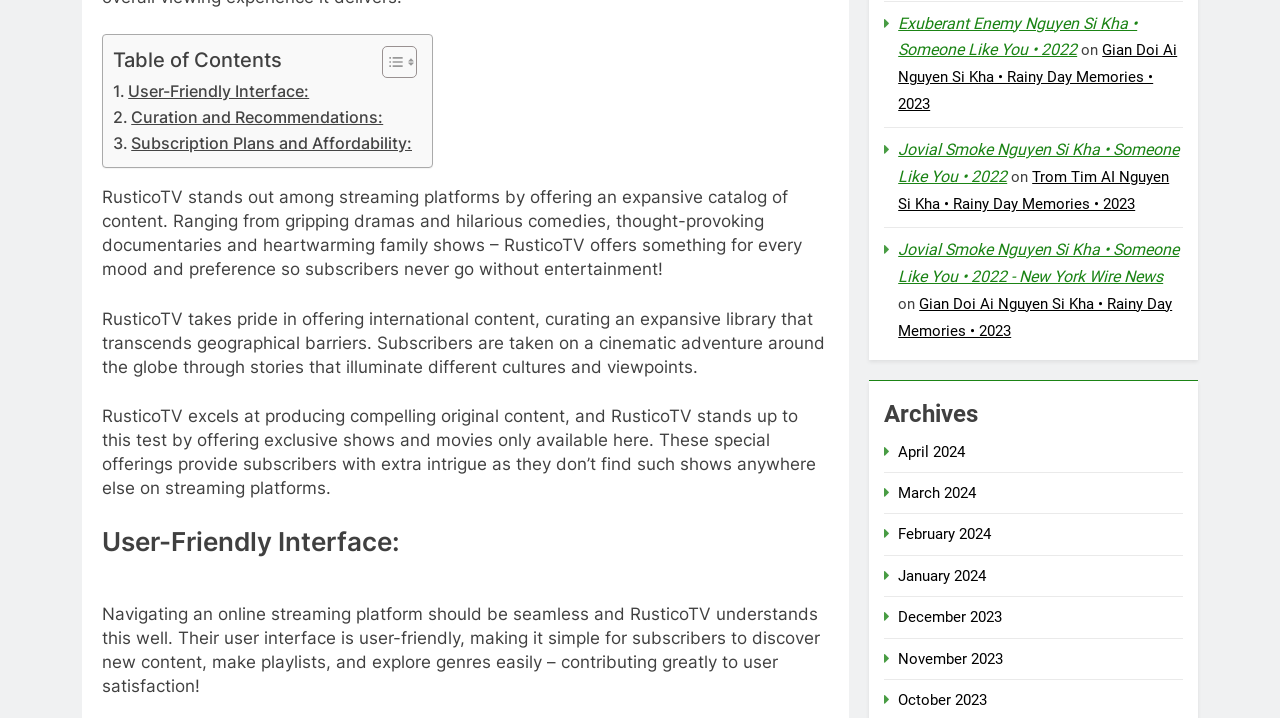Please identify the bounding box coordinates of where to click in order to follow the instruction: "Go to April 2024".

[0.702, 0.616, 0.754, 0.641]